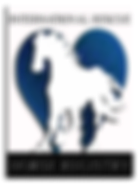Respond with a single word or phrase to the following question: What is the symbolic meaning of the heart in the logo?

Compassion and care for animals